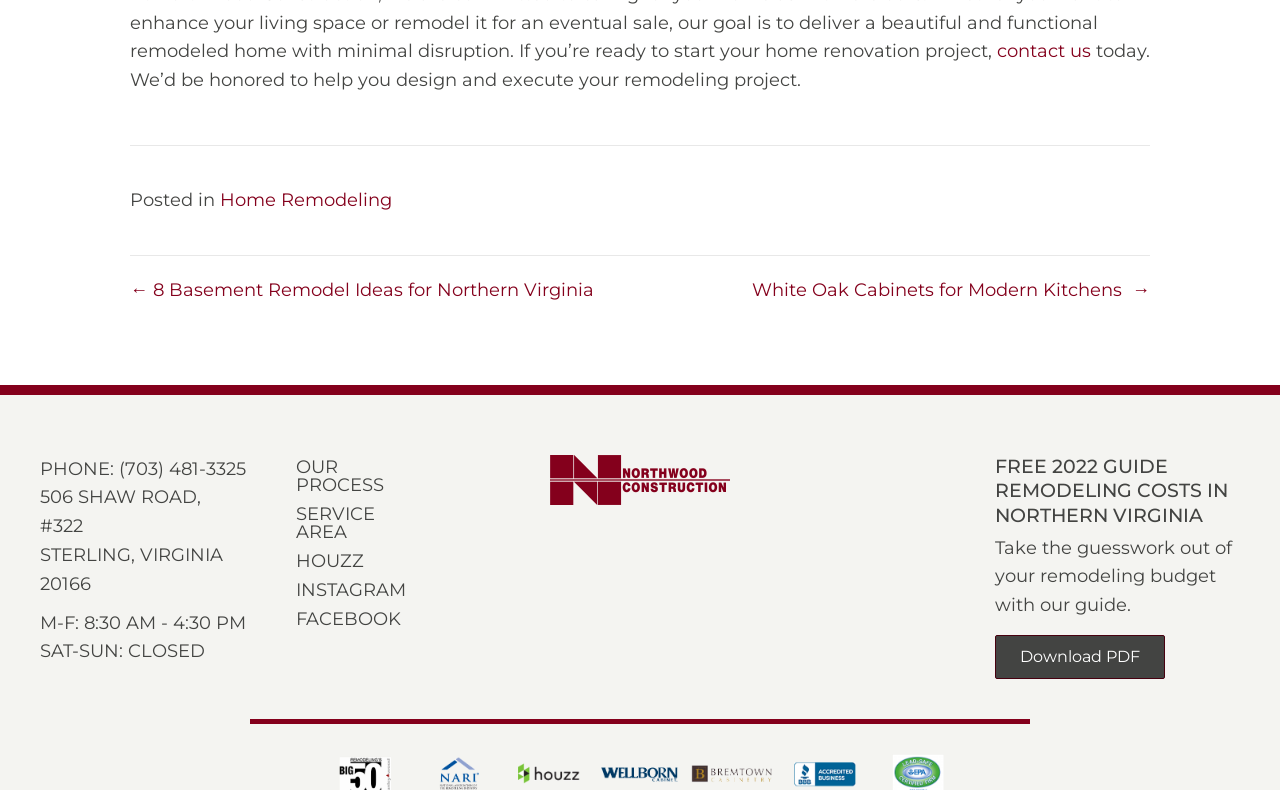Please identify the coordinates of the bounding box that should be clicked to fulfill this instruction: "visit our process page".

[0.225, 0.569, 0.339, 0.627]